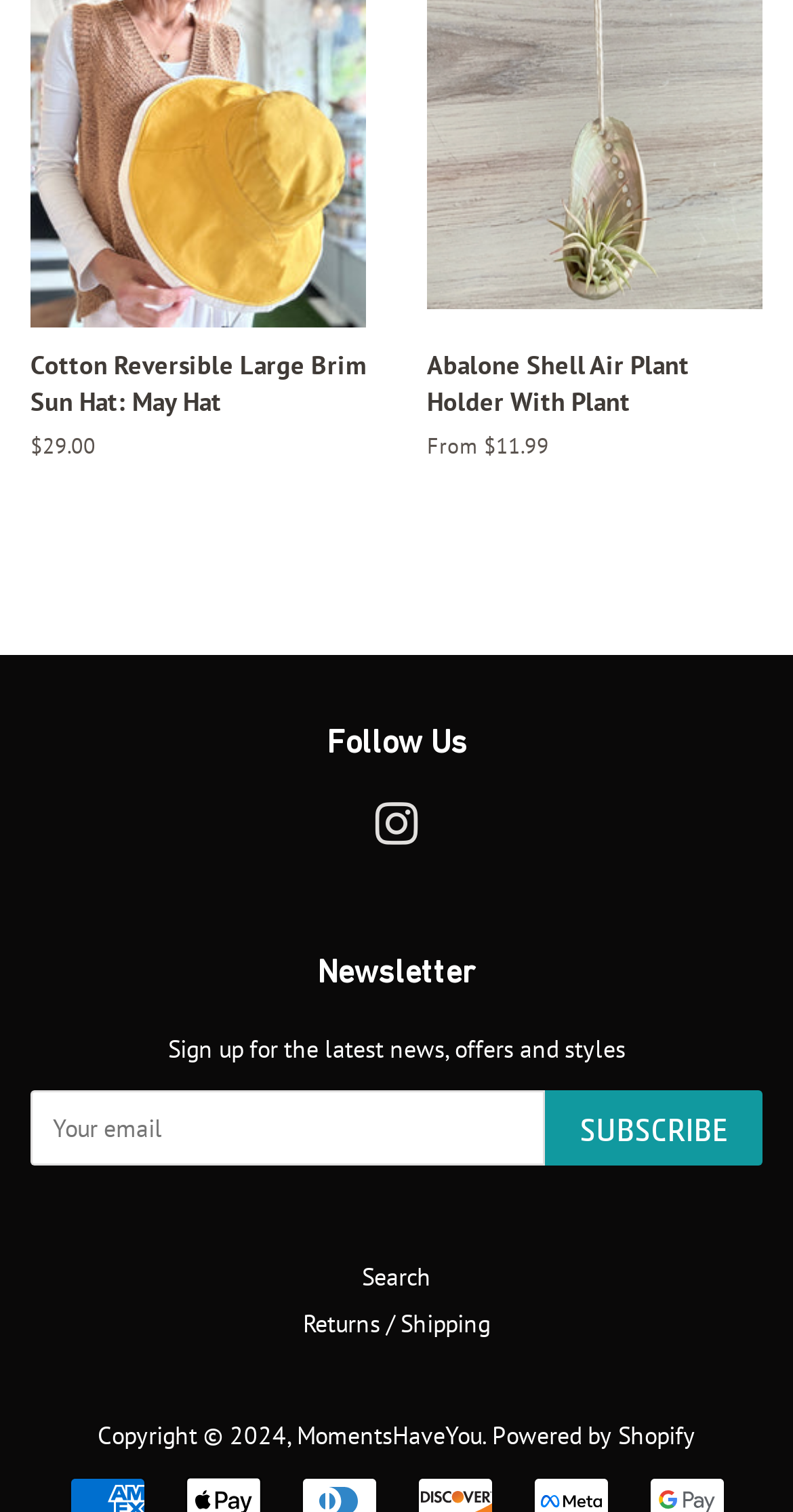How many links are there in the footer section?
Give a detailed explanation using the information visible in the image.

The footer section is located at the bottom of the webpage and contains links to 'Search', 'Returns / Shipping', 'MomentsHaveYou', 'Powered by Shopify', and a separator, totaling 5 links.